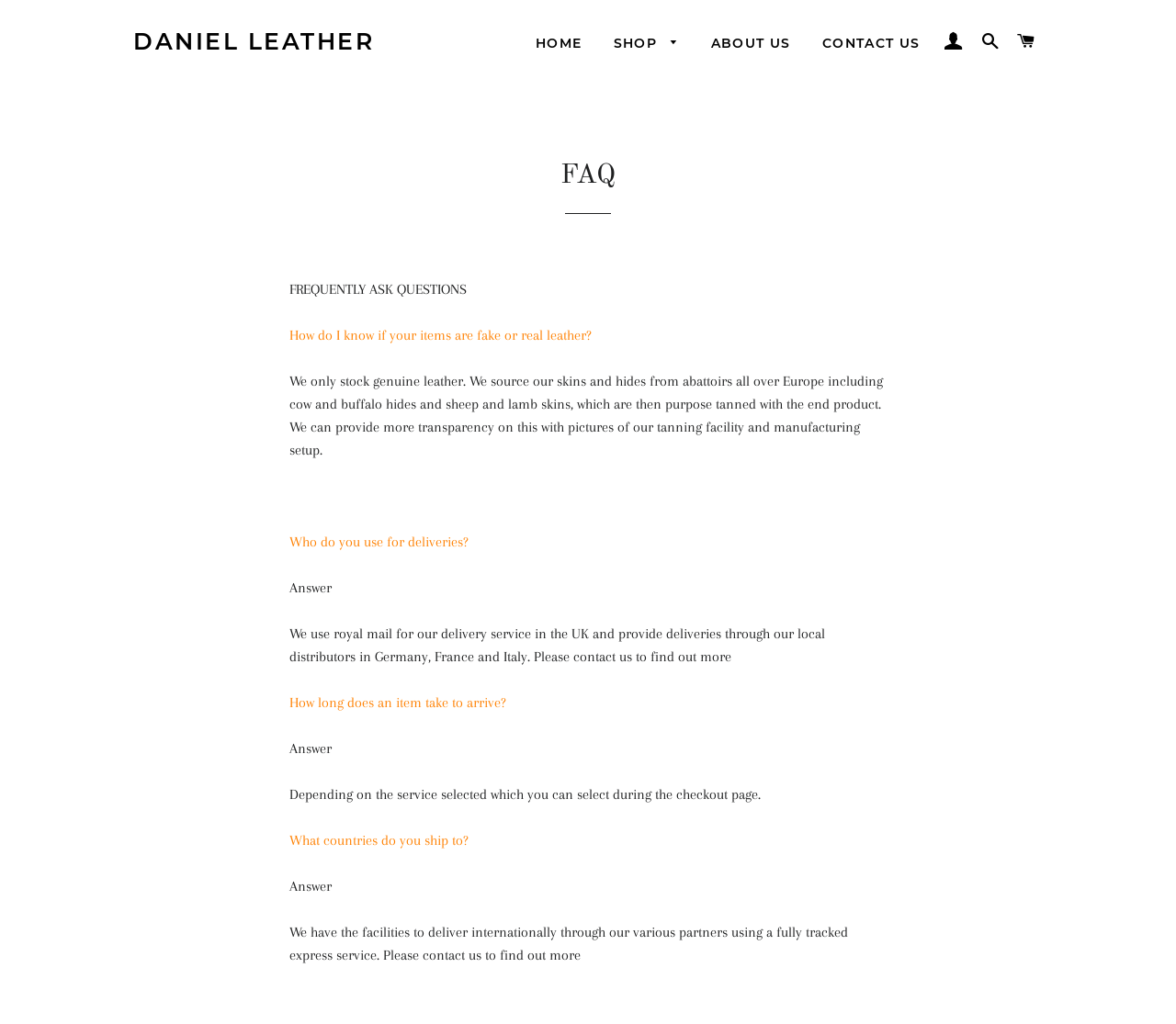Please specify the bounding box coordinates of the clickable region to carry out the following instruction: "Click on the 'SEARCH' link". The coordinates should be four float numbers between 0 and 1, in the format [left, top, right, bottom].

[0.828, 0.013, 0.856, 0.067]